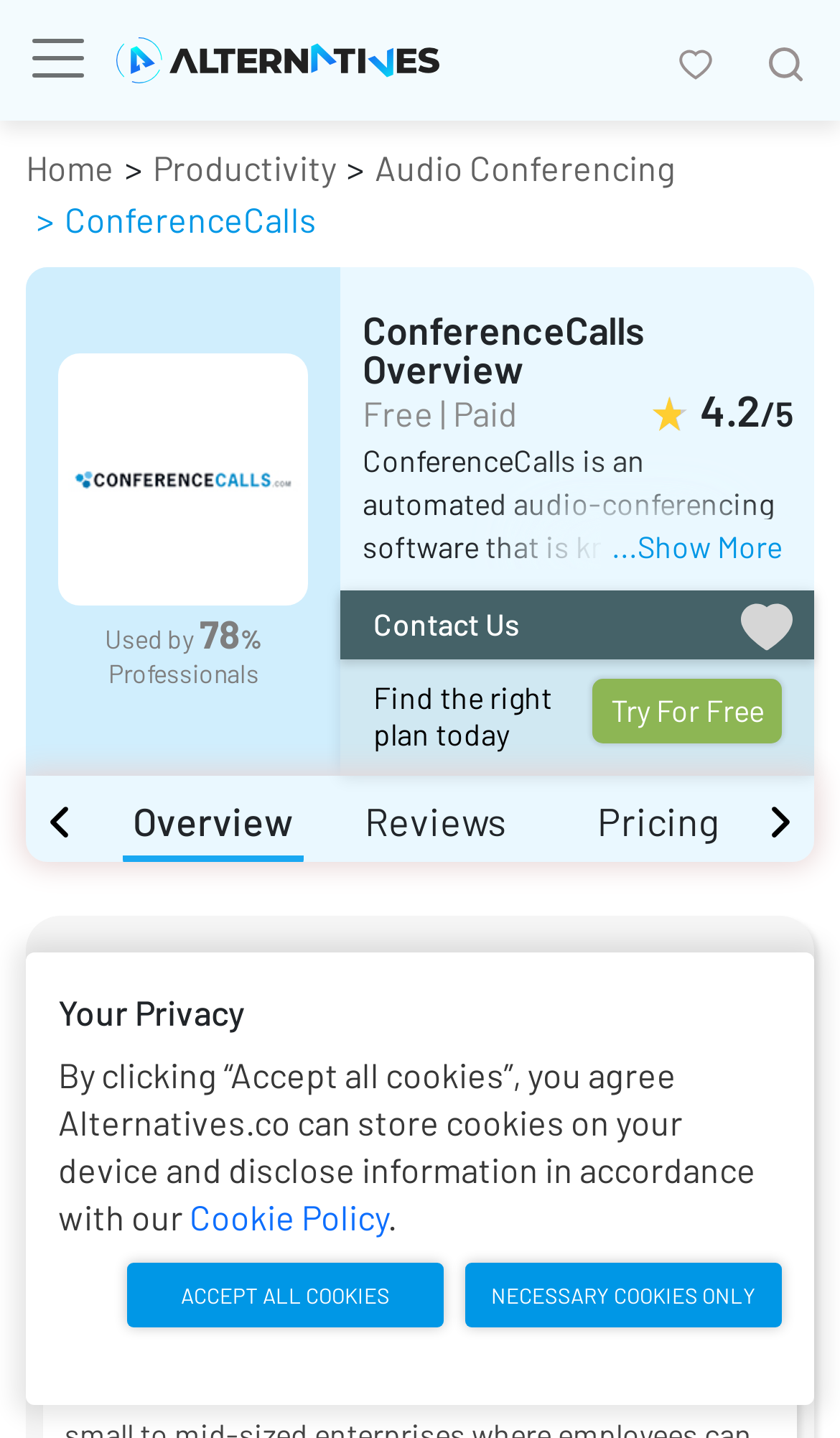Identify the bounding box coordinates of the clickable region necessary to fulfill the following instruction: "Try ConferenceCalls for free". The bounding box coordinates should be four float numbers between 0 and 1, i.e., [left, top, right, bottom].

[0.706, 0.471, 0.931, 0.516]